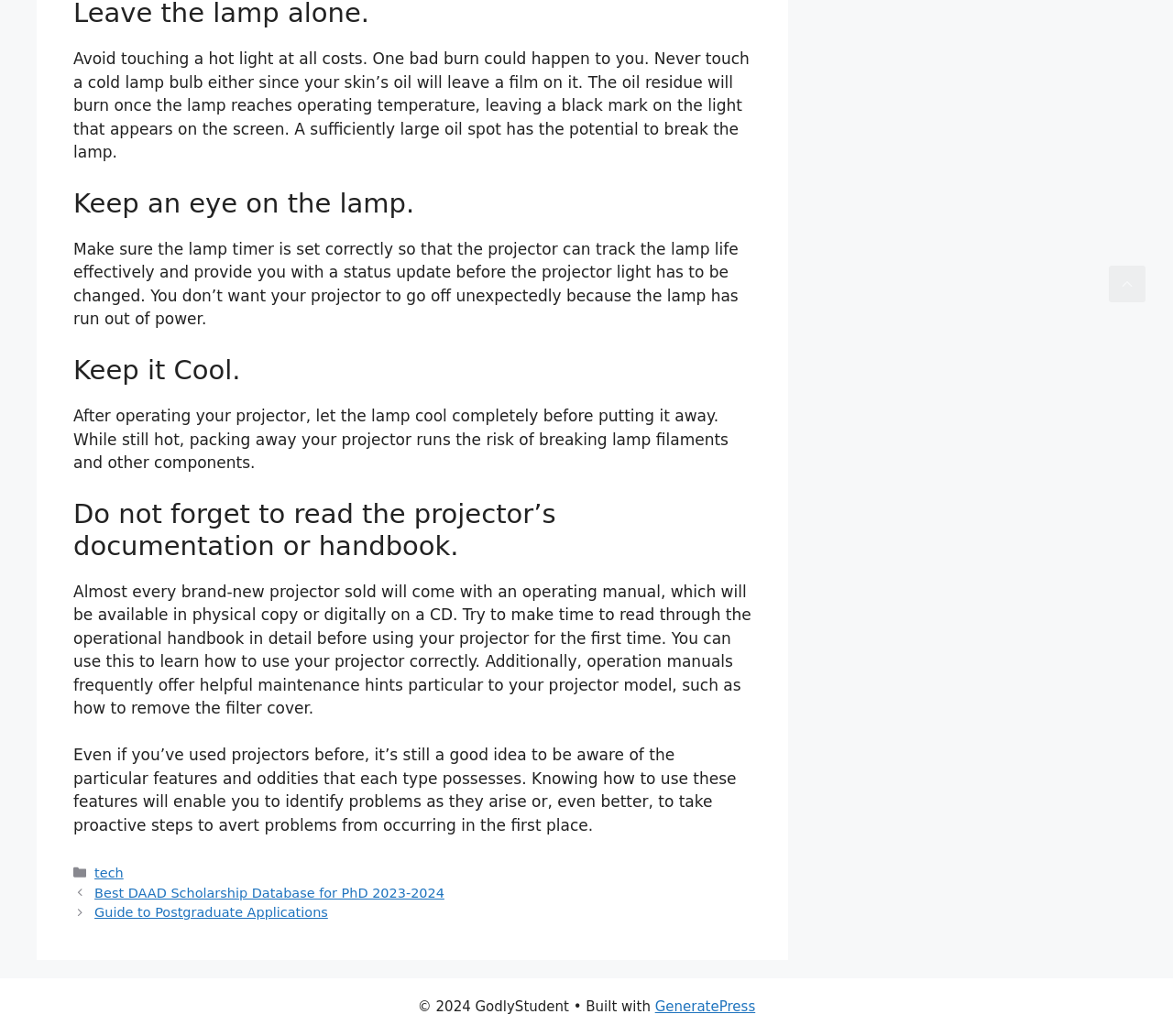What is the importance of not touching a hot light?
Examine the image closely and answer the question with as much detail as possible.

According to the webpage, one should avoid touching a hot light at all costs because one bad burn could happen. This is mentioned in the first paragraph of the webpage.